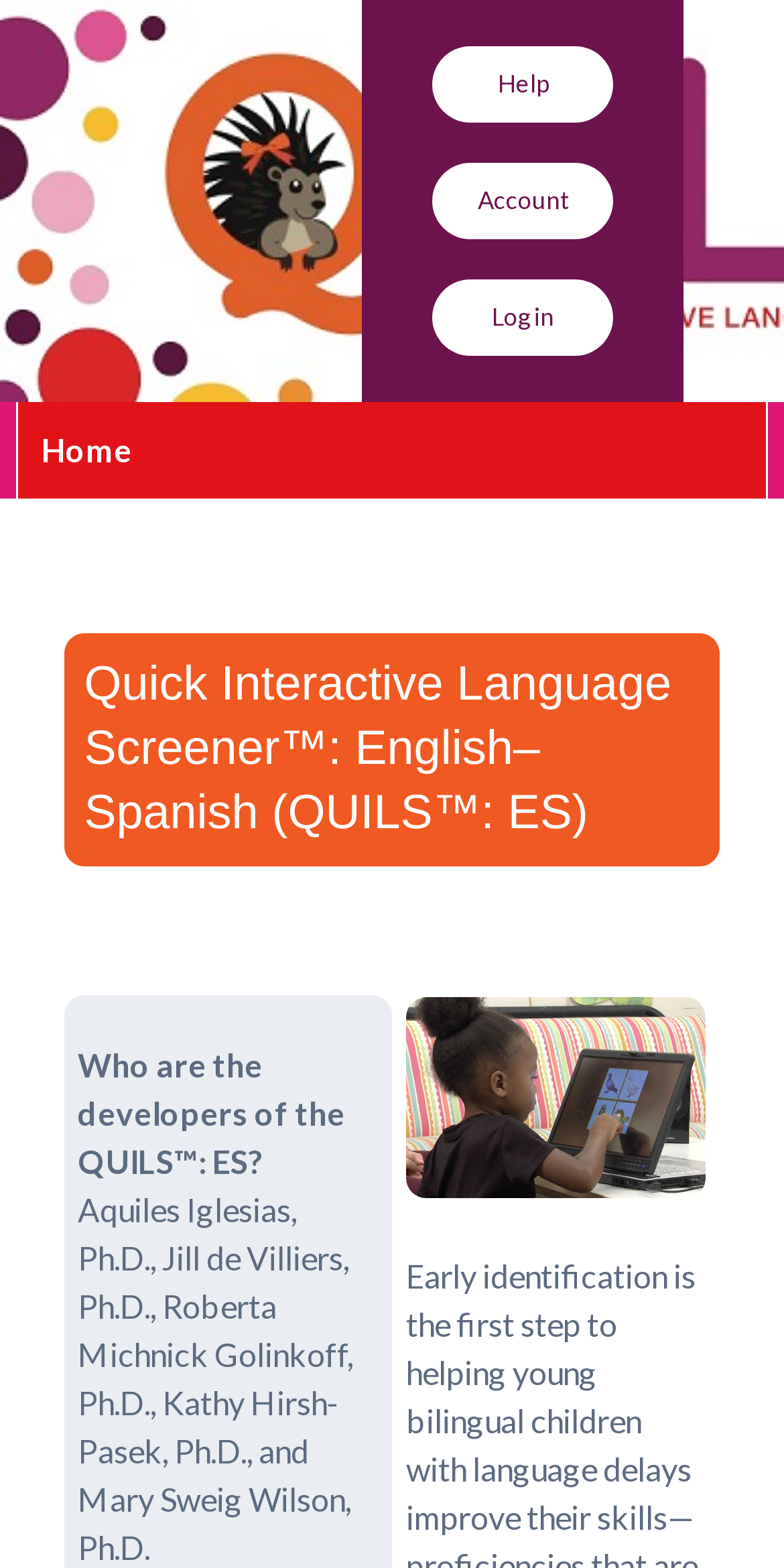Give a concise answer using one word or a phrase to the following question:
What is the language pair supported by the screener?

English-Spanish